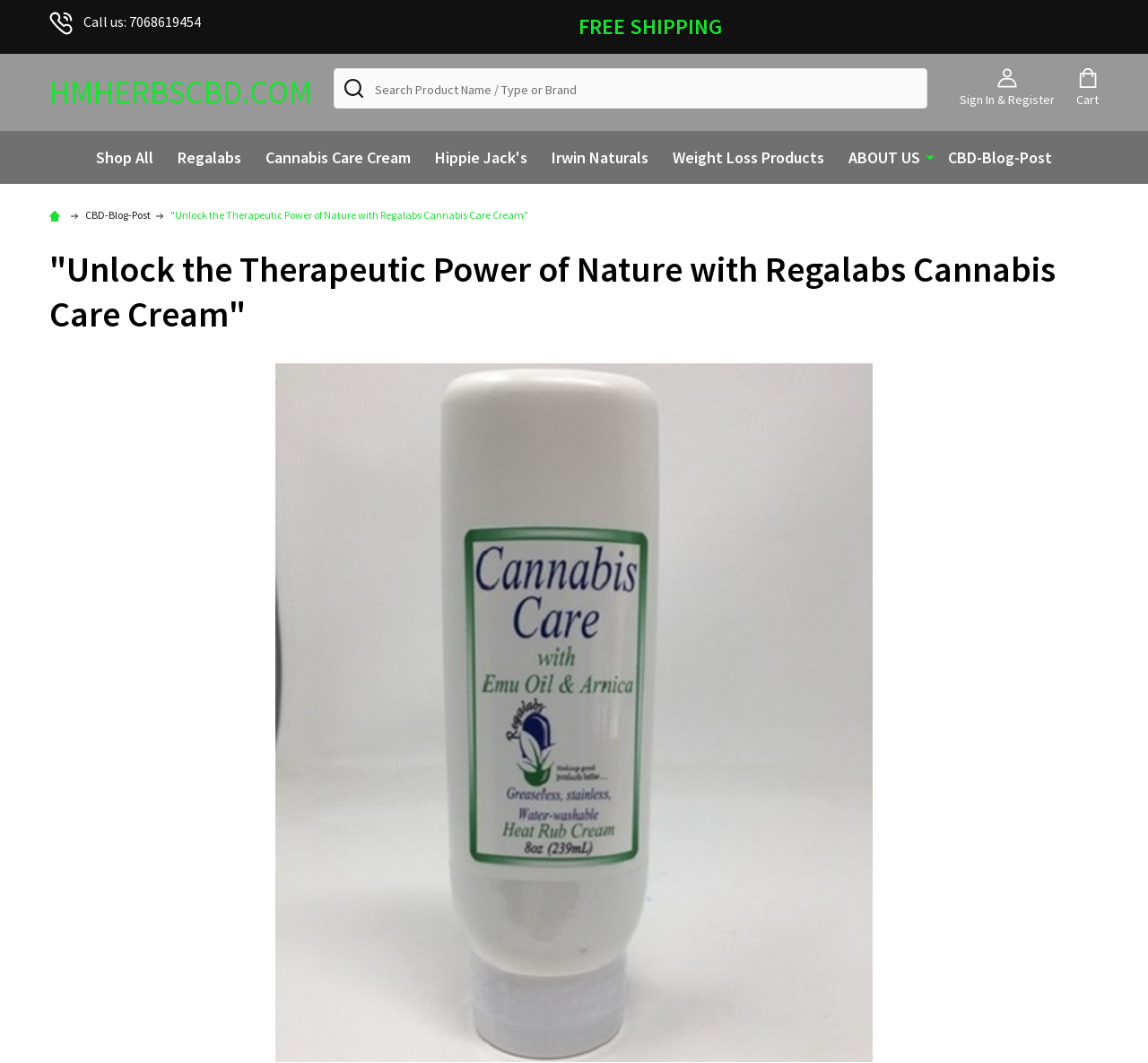How many links are in the top navigation menu?
Refer to the image and answer the question using a single word or phrase.

9